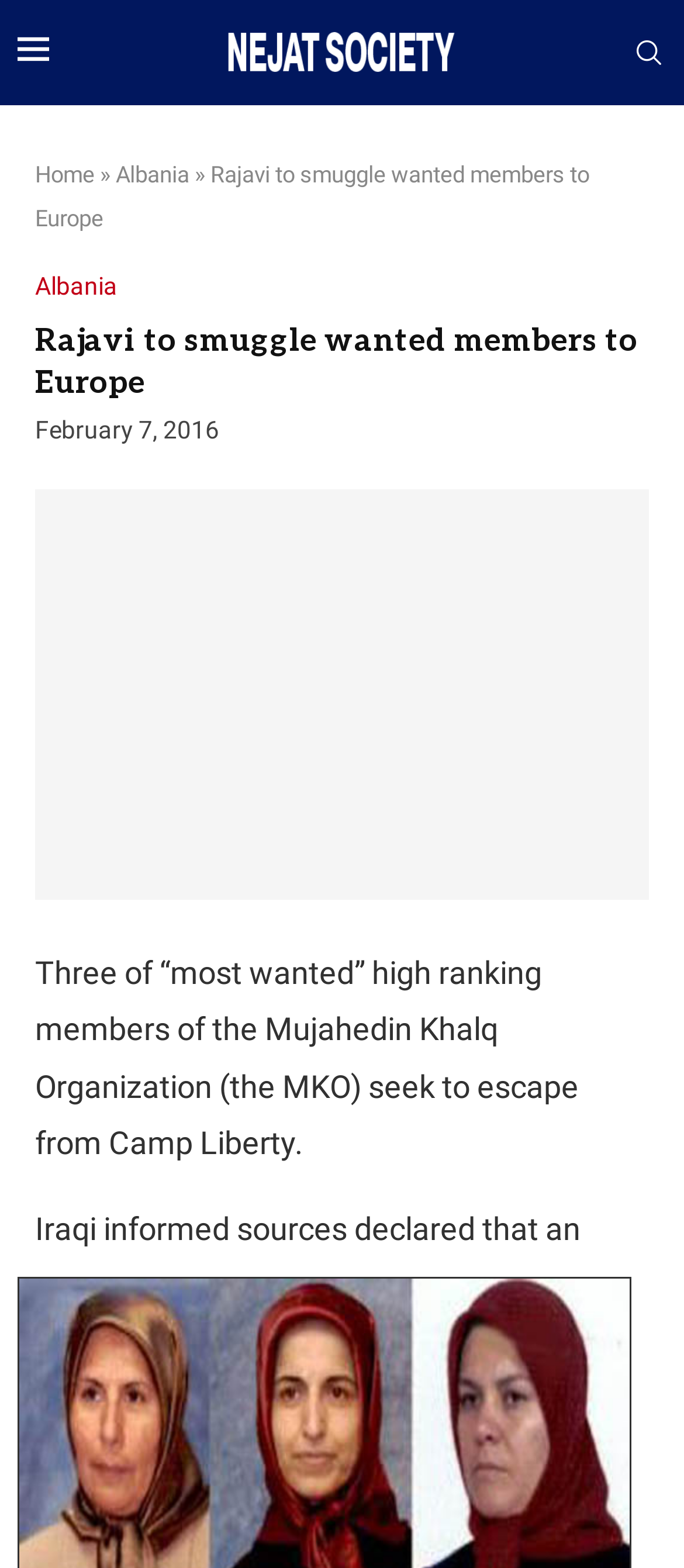Give a detailed account of the webpage.

The webpage appears to be a news article or blog post. At the top left, there is a small image, and next to it, a link to "Nejat Society" with a corresponding image. On the top right, there is a search link. 

Below the top section, there is a navigation menu with links to "Home", "Albania", and a separator symbol "»". The main content of the webpage is a news article with a heading "Rajavi to smuggle wanted members to Europe" located at the top center of the page. 

Under the heading, there is a link to "Albania" on the left, and a timestamp "February 7, 2016" on the right. The main text of the article is divided into two paragraphs. The first paragraph states that three high-ranking members of the Mujahedin Khalq Organization (MKO) are trying to escape from Camp Liberty. The second paragraph mentions that Iraqi informed sources declared that another group of 20 to 30 individuals are involved.